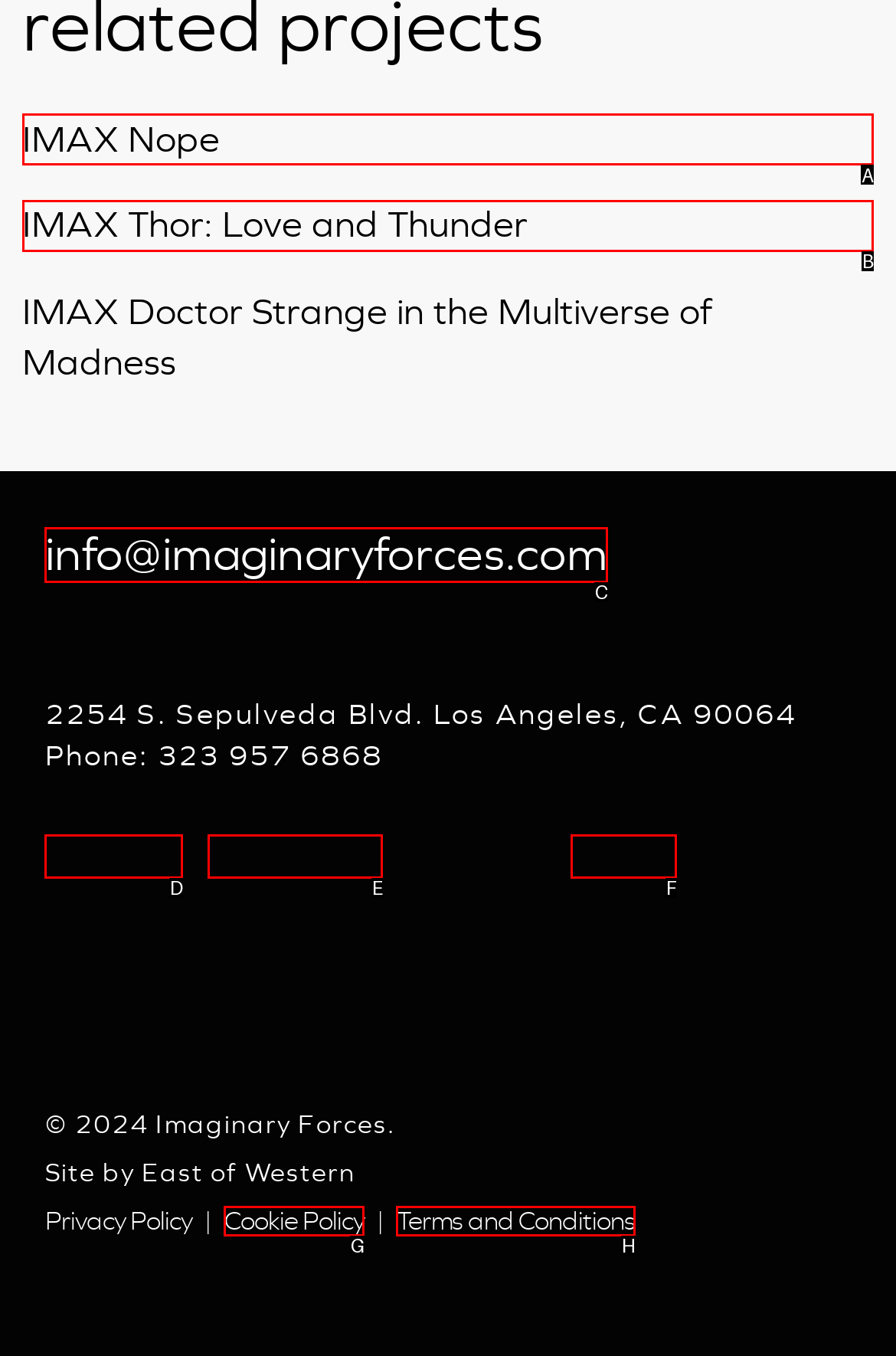From the given choices, which option should you click to complete this task: Click on IMAX Nope link? Answer with the letter of the correct option.

A